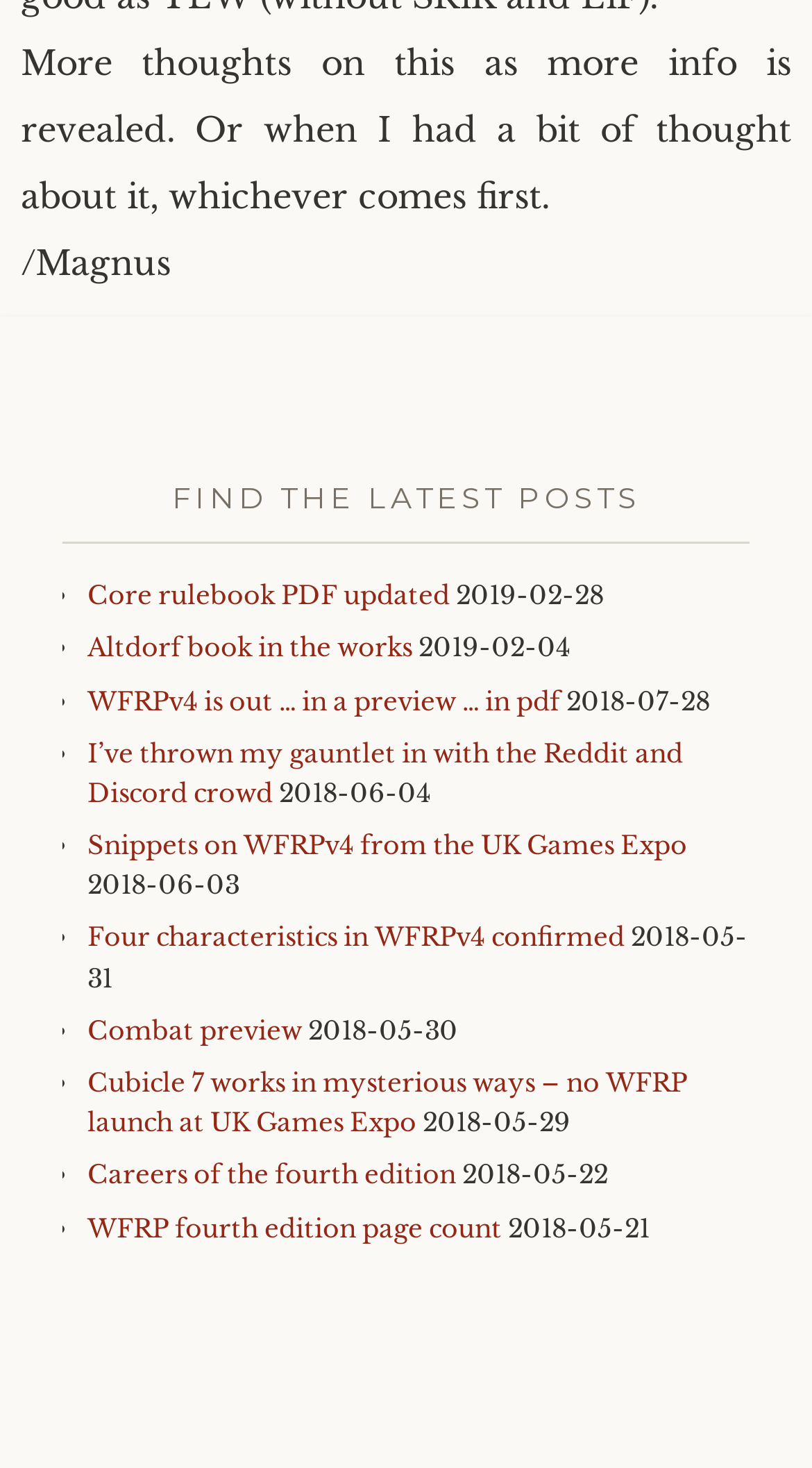Locate the bounding box coordinates of the clickable region necessary to complete the following instruction: "Explore the post 'I’ve thrown my gauntlet in with the Reddit and Discord crowd'". Provide the coordinates in the format of four float numbers between 0 and 1, i.e., [left, top, right, bottom].

[0.108, 0.502, 0.841, 0.55]